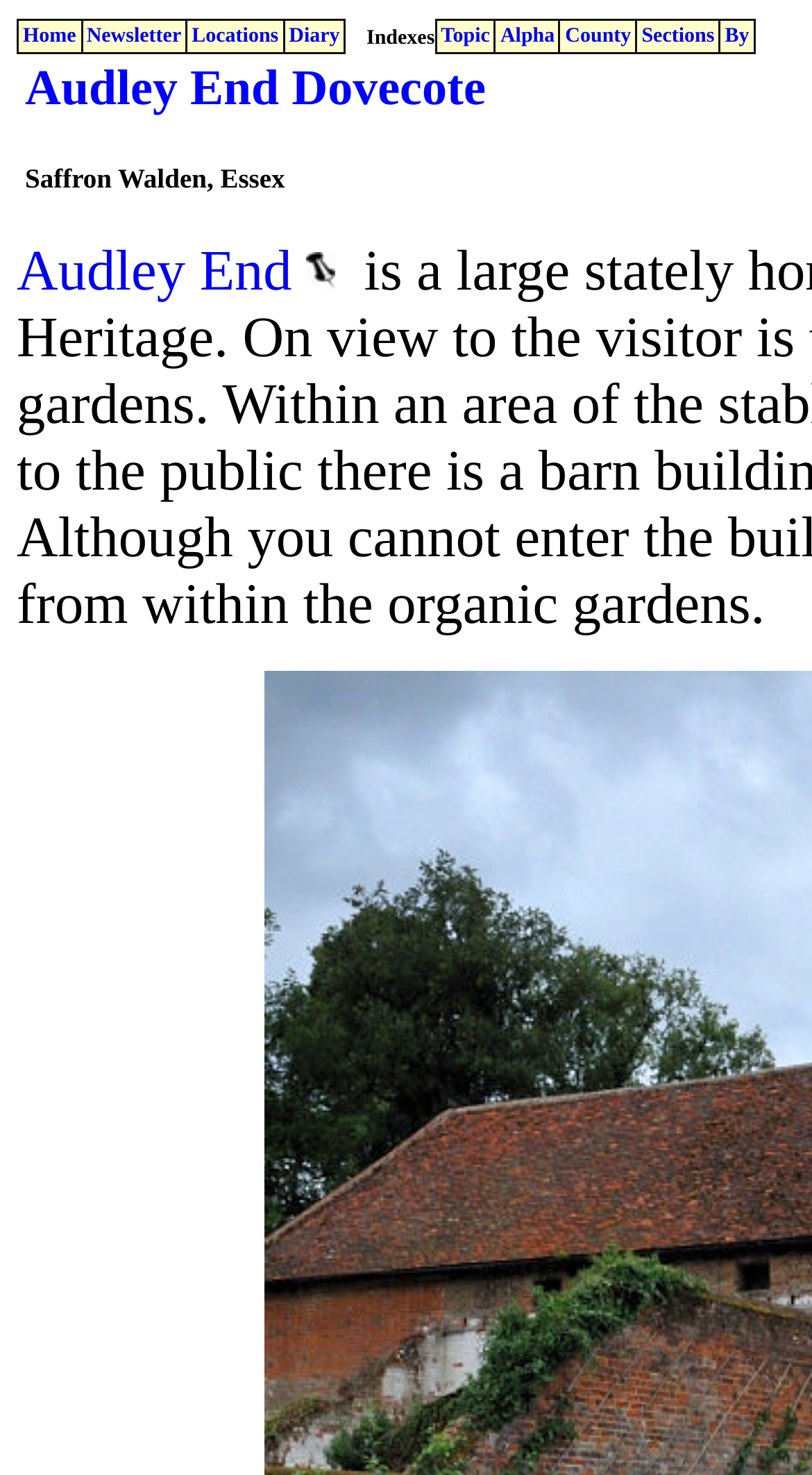How many links are in the top row of the webpage?
From the image, respond using a single word or phrase.

2